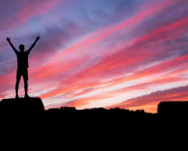What colors are in the sky?
Please provide a comprehensive answer to the question based on the webpage screenshot.

The caption describes the sky as being 'painted with vibrant hues of pink, purple, and orange', which indicates that these three colors are present in the sky.